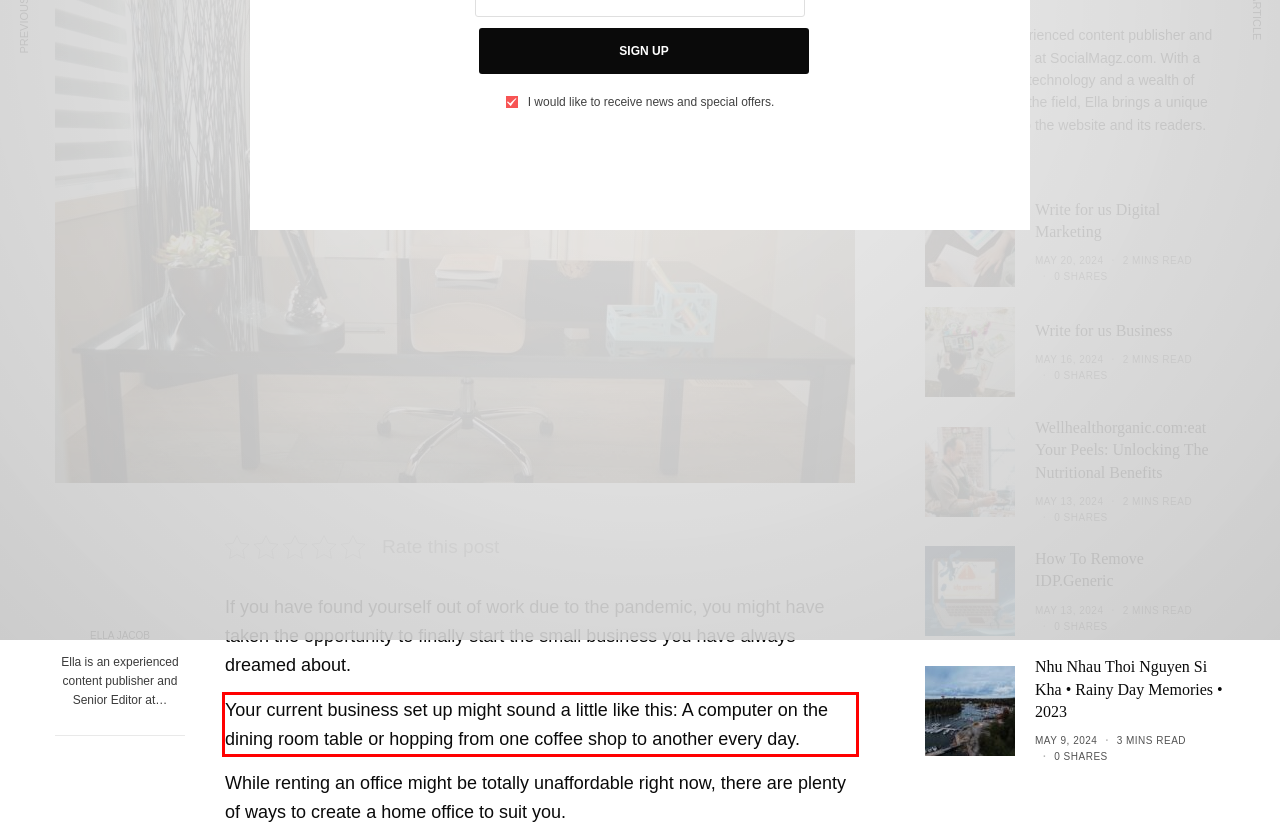Given a screenshot of a webpage, locate the red bounding box and extract the text it encloses.

Your current business set up might sound a little like this: A computer on the dining room table or hopping from one coffee shop to another every day.